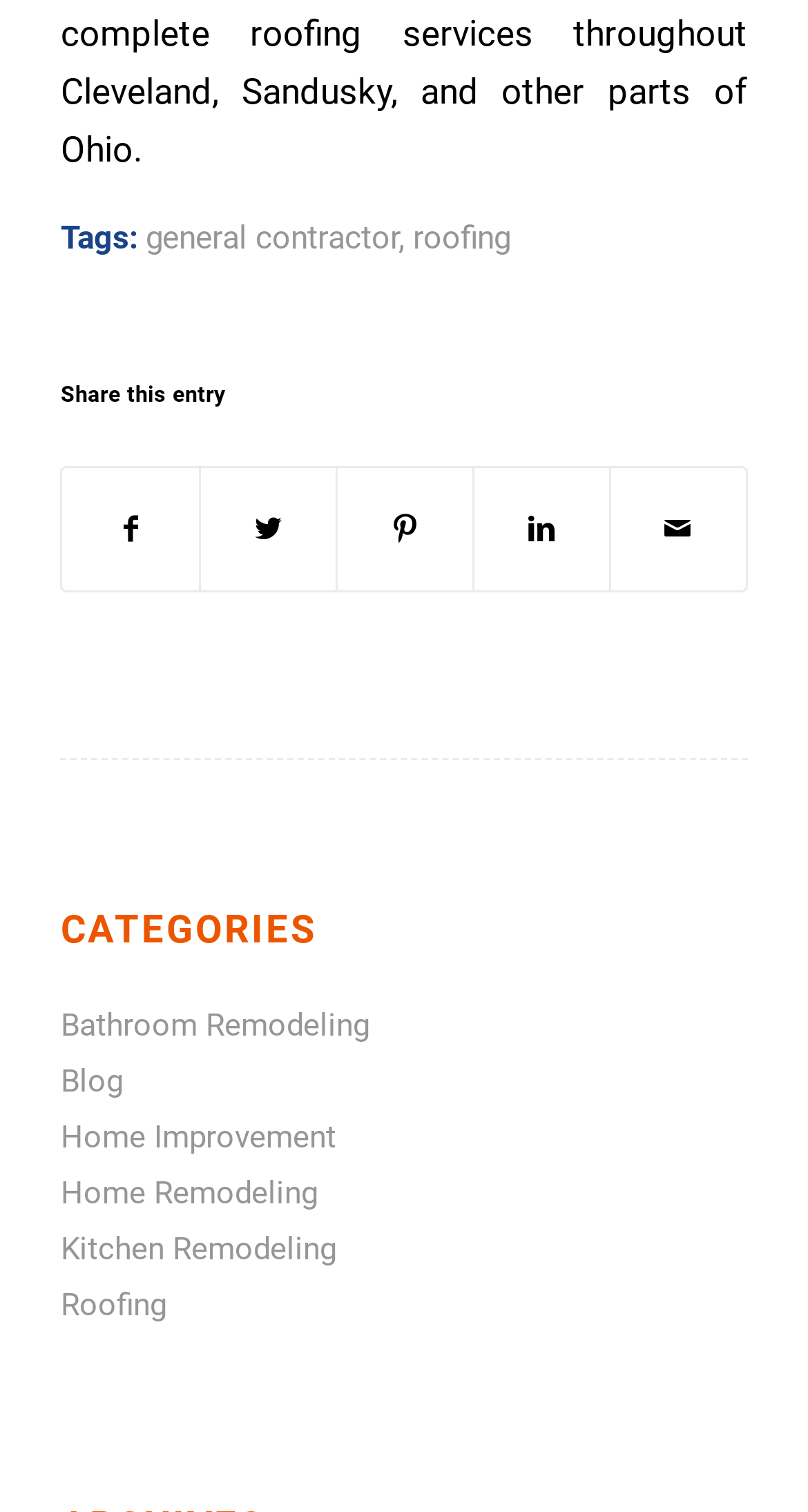Use a single word or phrase to answer the question: What is the purpose of the 'Share this entry' section?

To share the entry